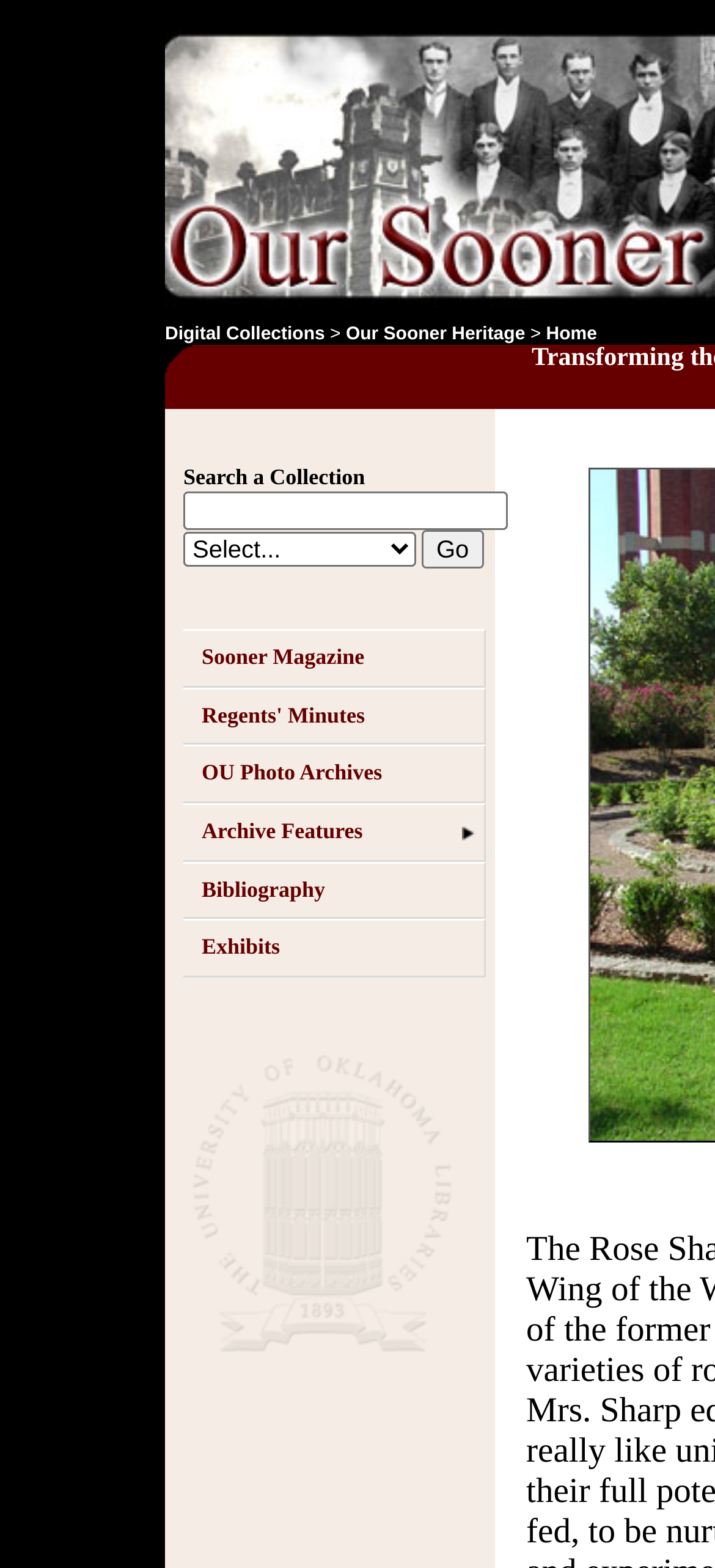Provide an in-depth caption for the contents of the webpage.

The webpage "Our Sooner Heritage" has a navigation menu at the top, which includes links to "Digital Collections", "Our Sooner Heritage", and "Home". The links are positioned horizontally, with "Digital Collections" on the left, followed by "Our Sooner Heritage", and then "Home" on the right.

Below the navigation menu, there is a search section that allows users to search a collection. This section consists of a text box, a combo box, and a "Go" button, all aligned horizontally. The text box is the widest element, taking up about half of the search section's width.

Underneath the search section, there are six links arranged vertically, each pointing to a different resource: "Sooner Magazine", "Regents' Minutes", "OU Photo Archives", "Archive Features", "Bibliography", and "Exhibits". These links are positioned on the left side of the page, with a small gap between each link.

On the right side of the page, there is a large image that takes up most of the vertical space. The image is positioned above a series of blank spaces, which are likely used for formatting purposes.

Overall, the webpage has a simple and organized layout, with clear headings and concise text. The navigation menu and search section are prominent at the top, while the links and image are arranged below in a clean and easy-to-read format.